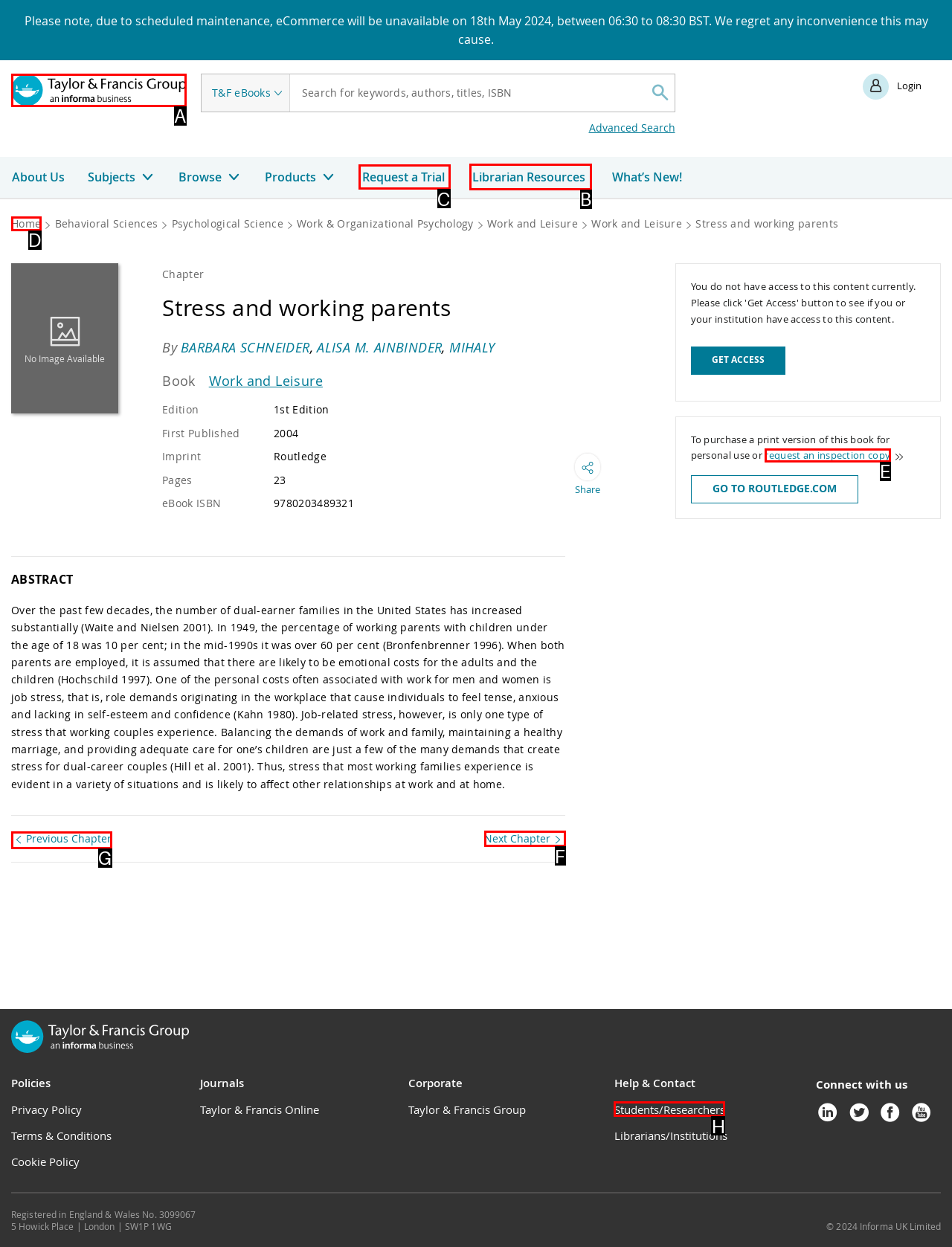Select the HTML element that needs to be clicked to carry out the task: Request a trial
Provide the letter of the correct option.

C